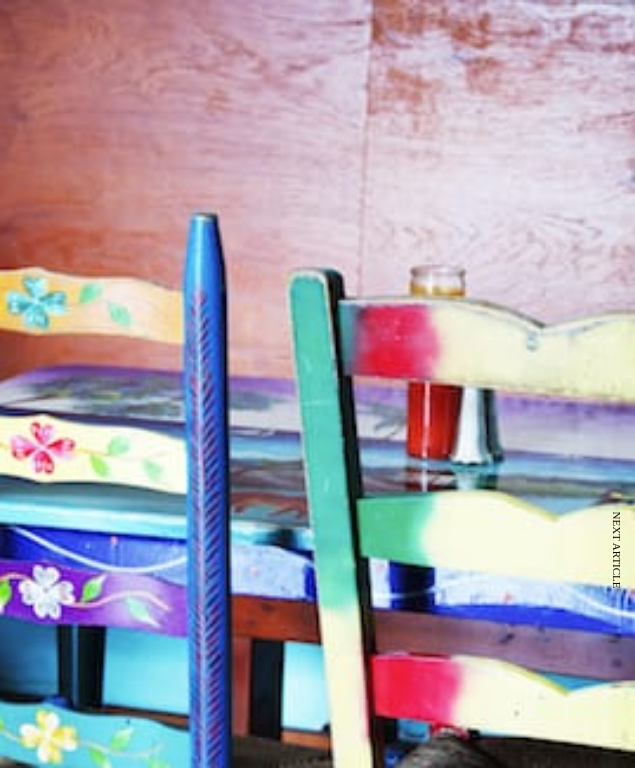Answer the following inquiry with a single word or phrase:
What is the material of the background panel?

Wood